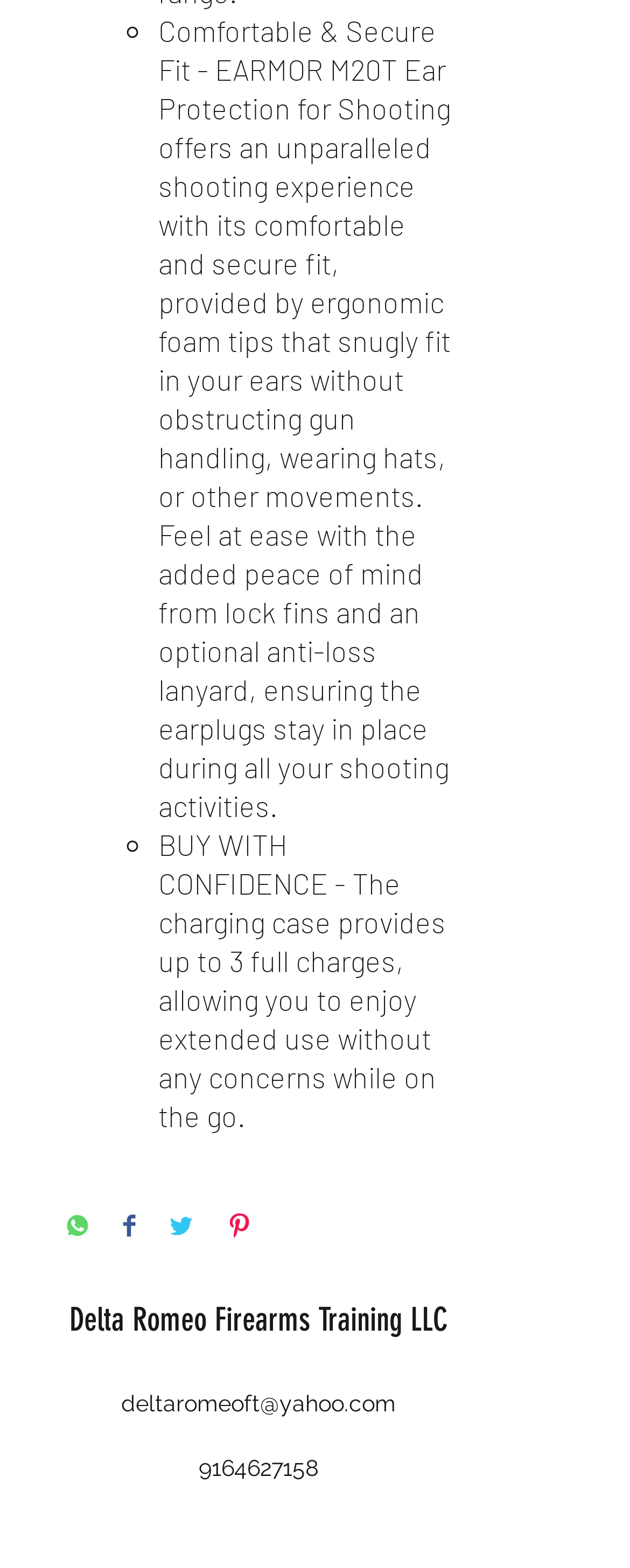Answer the question in a single word or phrase:
What social media platforms are available for sharing?

WhatsApp, Facebook, Twitter, Pinterest